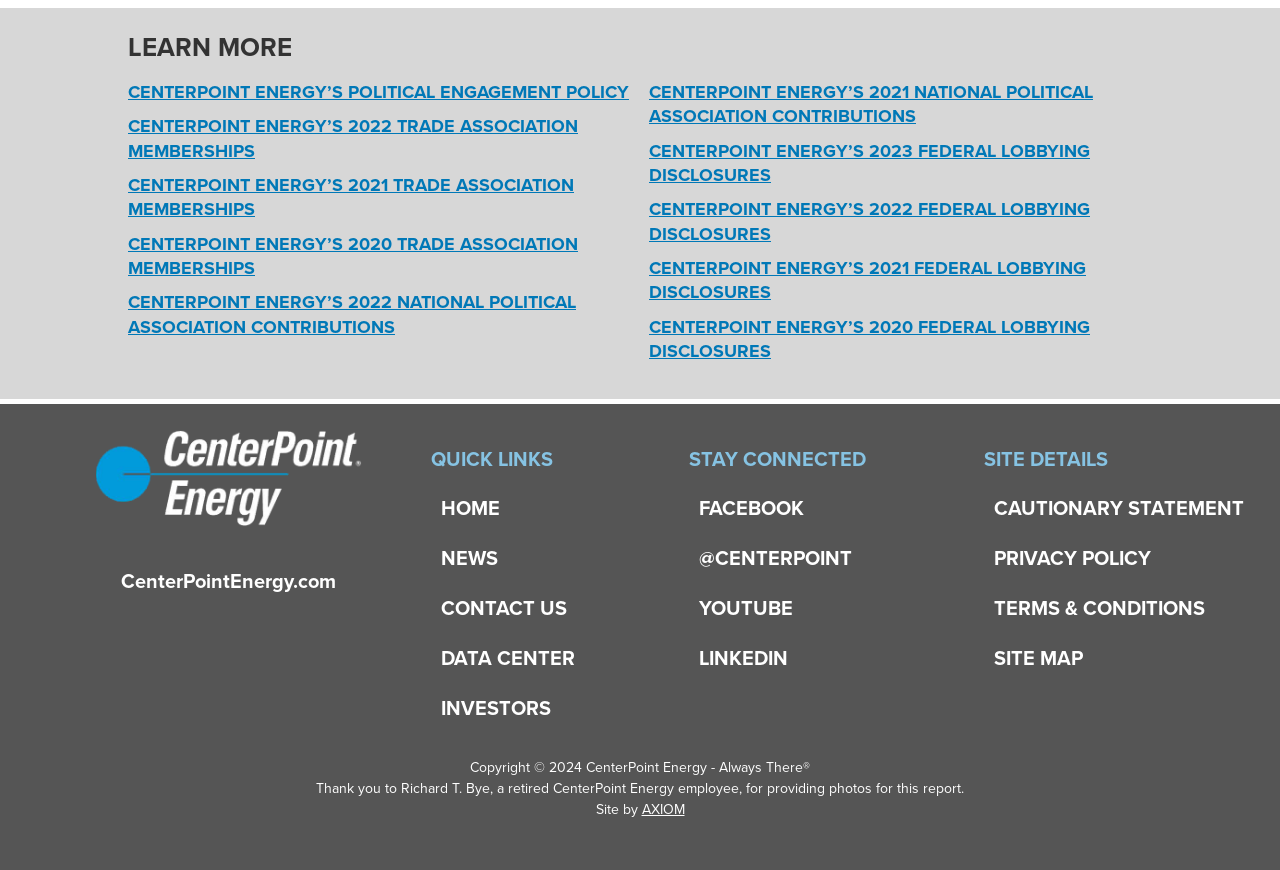What is the name of the company that designed the website?
Please respond to the question with as much detail as possible.

The website designer's name is mentioned at the bottom of the webpage, where it says 'Site by AXIOM'.